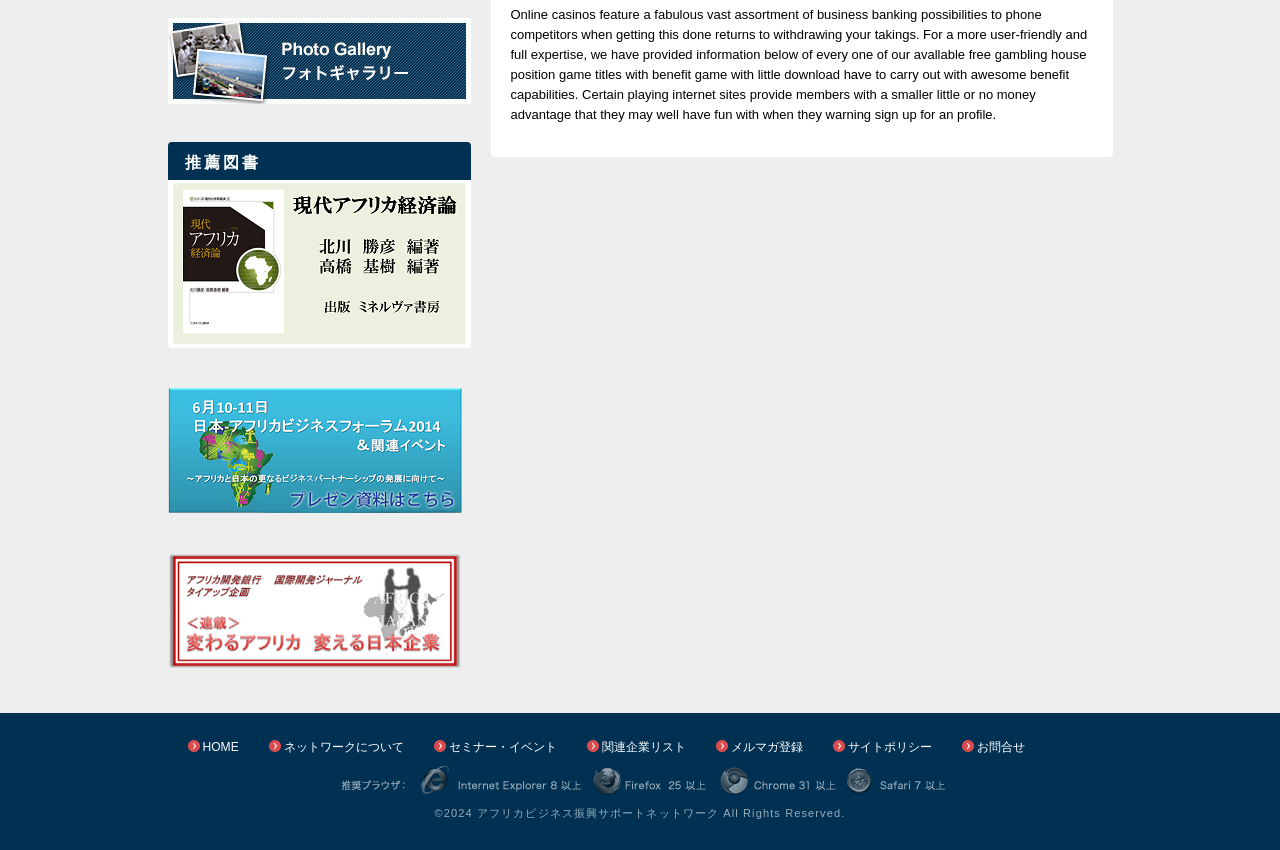Respond with a single word or phrase for the following question: 
What is the theme of the recommended books?

Africa